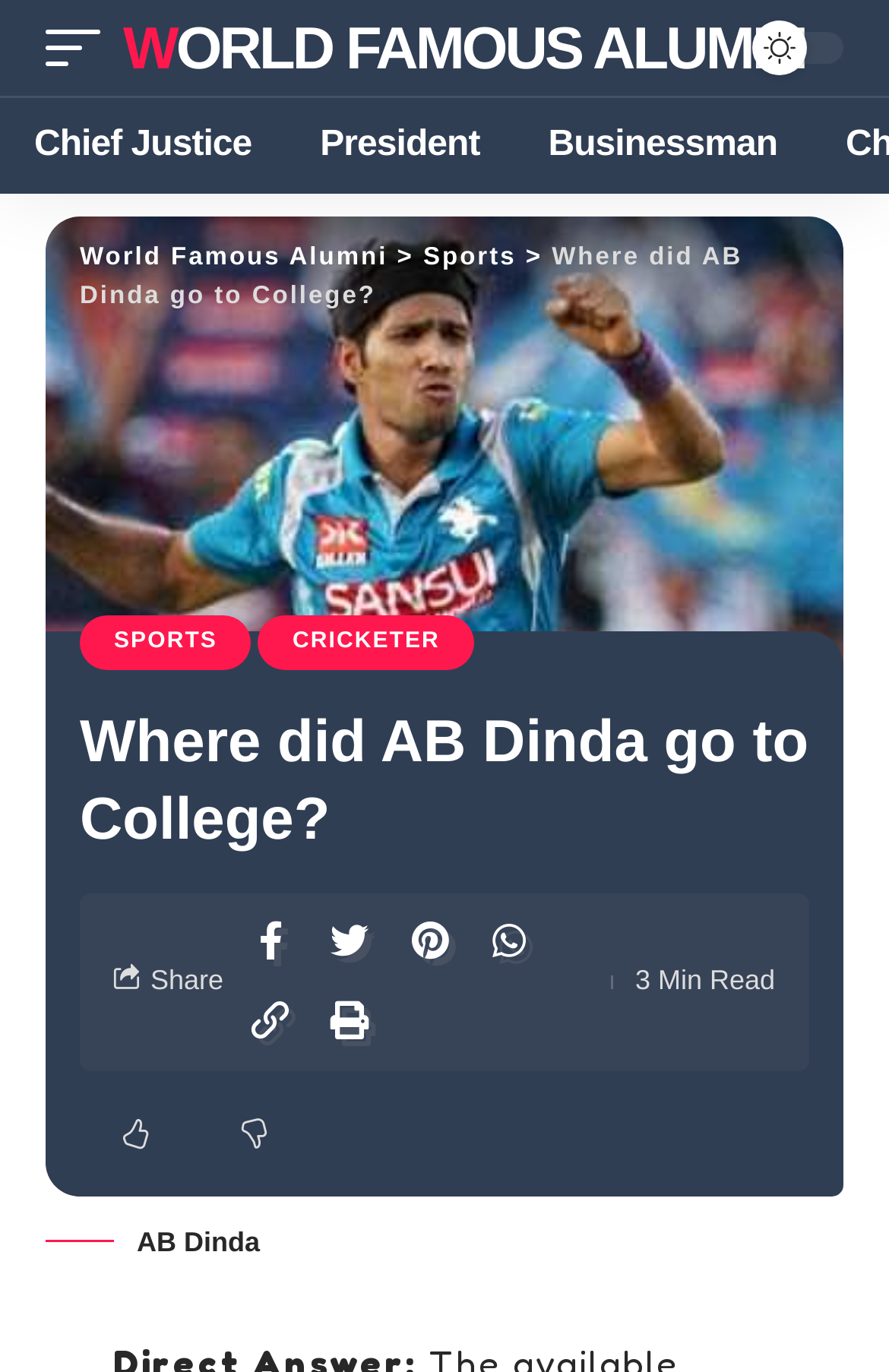Offer a detailed explanation of the webpage layout and contents.

The webpage is about Ashok Dinda, a former Indian cricketer turned politician, and his college education. At the top left corner, there is a mobile trigger link. Next to it, a prominent link "WORLD FAMOUS ALUMNI" spans across the top of the page. Below this, there are three links: "Chief Justice", "President", and "Businessman", arranged horizontally.

The main content of the page is divided into sections. A header section contains links to "World Famous Alumni" and "Sports", with a static text ">" in between. Below this, a large image of Ab Dinda takes up most of the page's width. The image is accompanied by a heading "Where did AB Dinda go to College?" and a link "SPORTS" above it.

Further down, there are three links: "CRICKETER", "SPORTS", and another "SPORTS" link. A heading "Where did AB Dinda go to College?" is followed by a static text "Share" and several social media links. Below this, there is a static text "3 Min Read" indicating the estimated reading time of the article.

At the very bottom of the page, a static text "AB Dinda" is displayed. Overall, the page has a simple layout with a focus on the main topic of Ashok Dinda's college education and his career as a cricketer and politician.